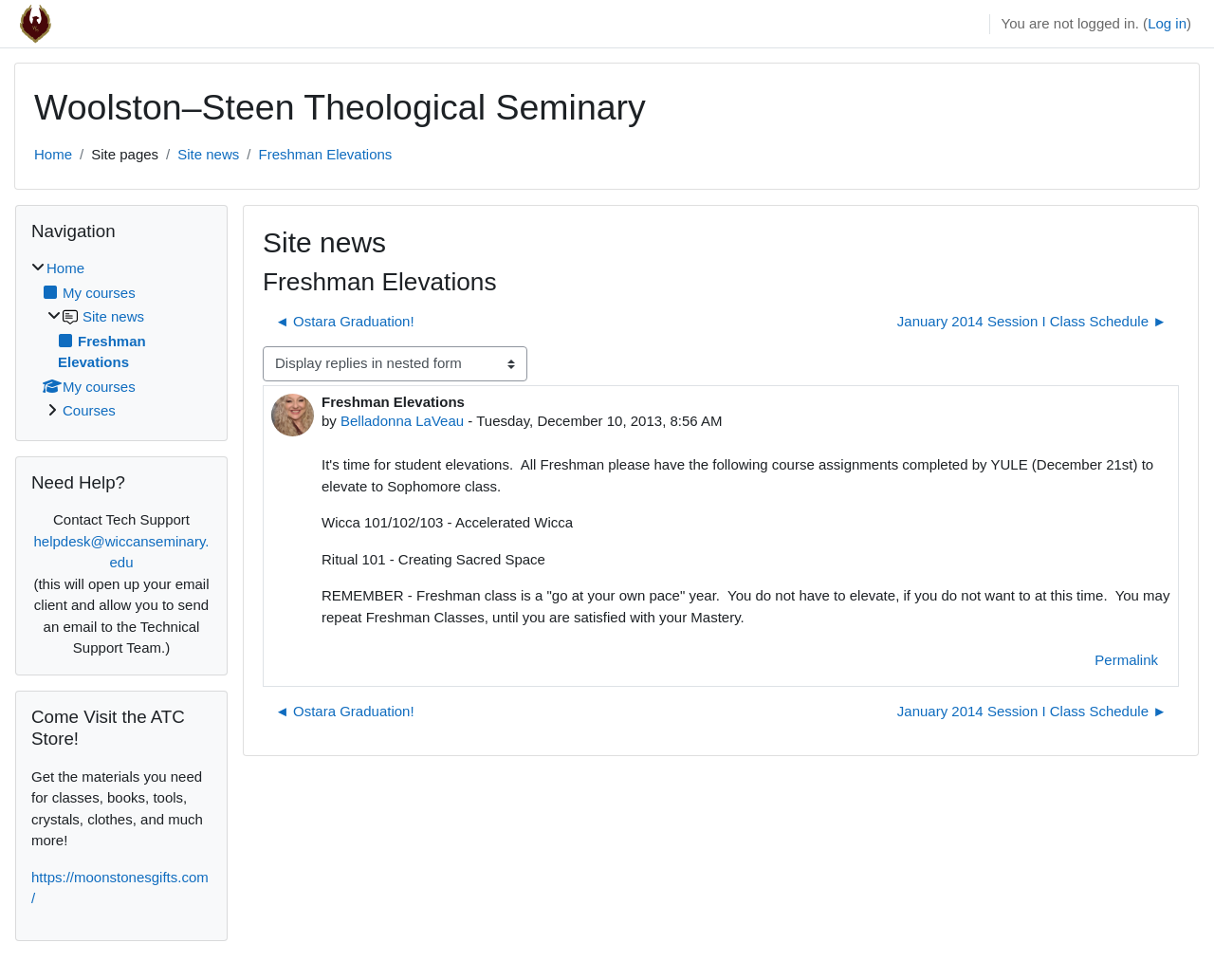Construct a comprehensive description capturing every detail on the webpage.

The webpage is titled "Freshman Elevations | moodle" and has a prominent logo at the top left corner. Below the logo, there is a notification stating "You are not logged in. Log in" at the top right corner. 

The main content area is divided into two sections: the navigation bar on the left and the content area on the right. The navigation bar has several links, including "Home", "Site pages", "Site news", and "Freshman Elevations". 

In the content area, there are two headings: "Site news" and "Freshman Elevations". Below these headings, there are links to previous and next discussions, "Ostara Graduation!" and "January 2014 Session I Class Schedule", respectively. 

The main content is an article titled "Freshman Elevations" by Belladonna LaVeau, posted on Tuesday, December 10, 2013, at 8:56 AM, with no replies. The article has several sections, including "Wicca 101/102/103 - Accelerated Wicca", "Ritual 101 - Creating Sacred Space", and a reminder about the freshman class. 

At the bottom of the page, there are three blocks: "Blocks", "Need Help?", and "Come Visit the ATC Store!". The "Blocks" section has a navigation menu with links to "Home", "My courses", "Forum Site news", and "Courses". The "Need Help?" section provides contact information for Tech Support, and the "Come Visit the ATC Store!" section promotes an online store with materials for classes, books, tools, and more.